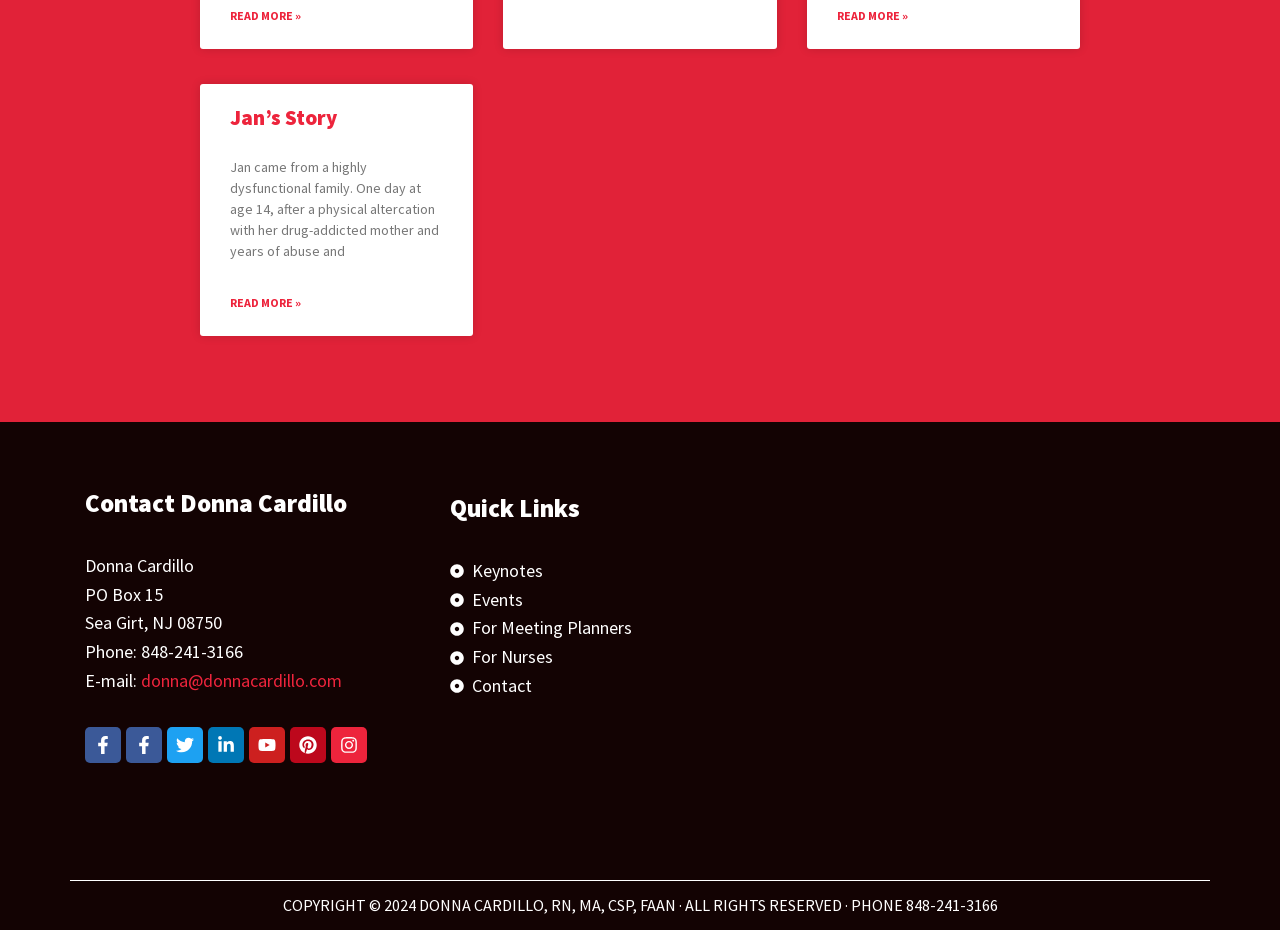Identify the bounding box coordinates for the UI element described as: "Keynotes".

[0.352, 0.6, 0.648, 0.631]